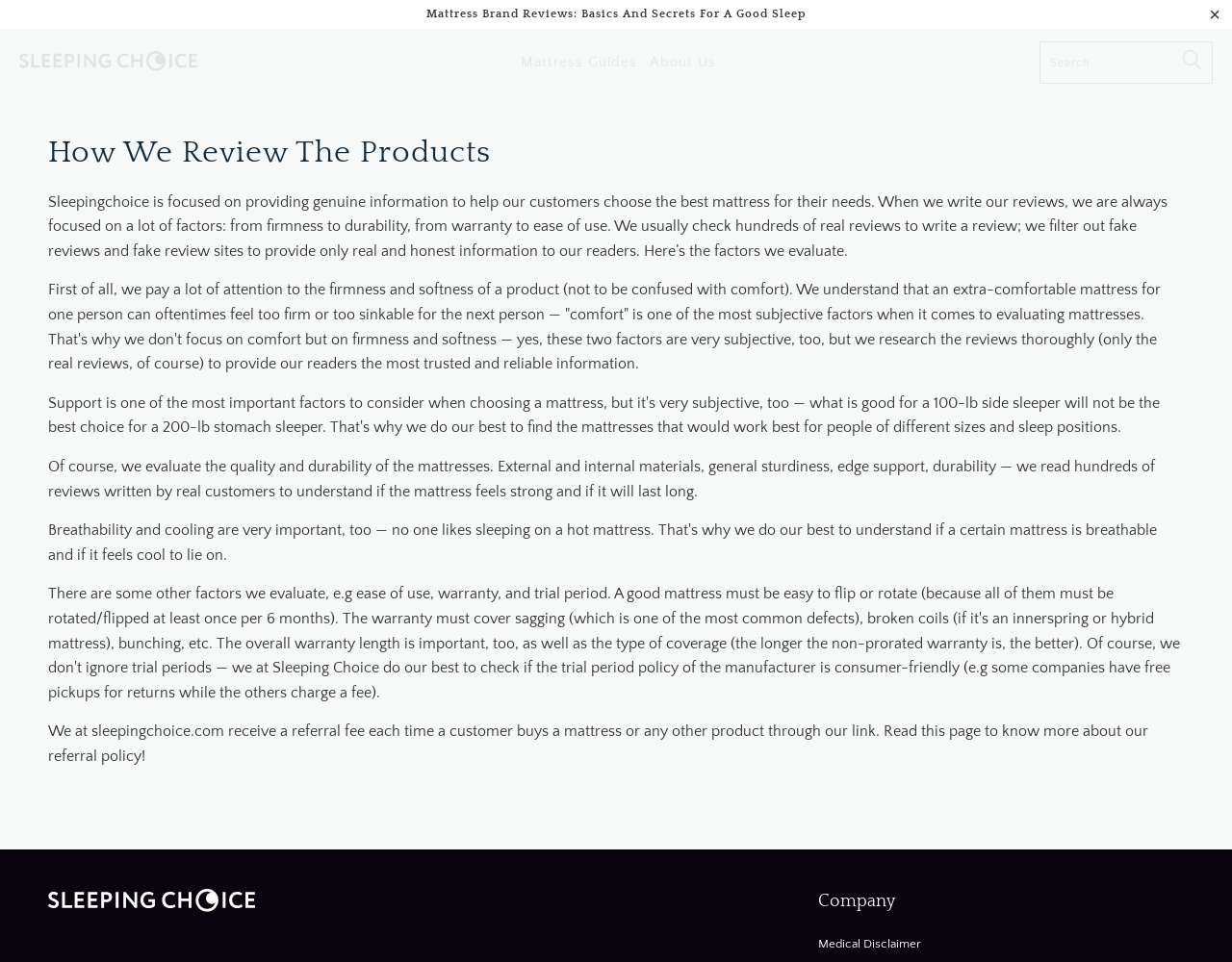Given the webpage screenshot, identify the bounding box of the UI element that matches this description: "About Us".

[0.527, 0.04, 0.581, 0.091]